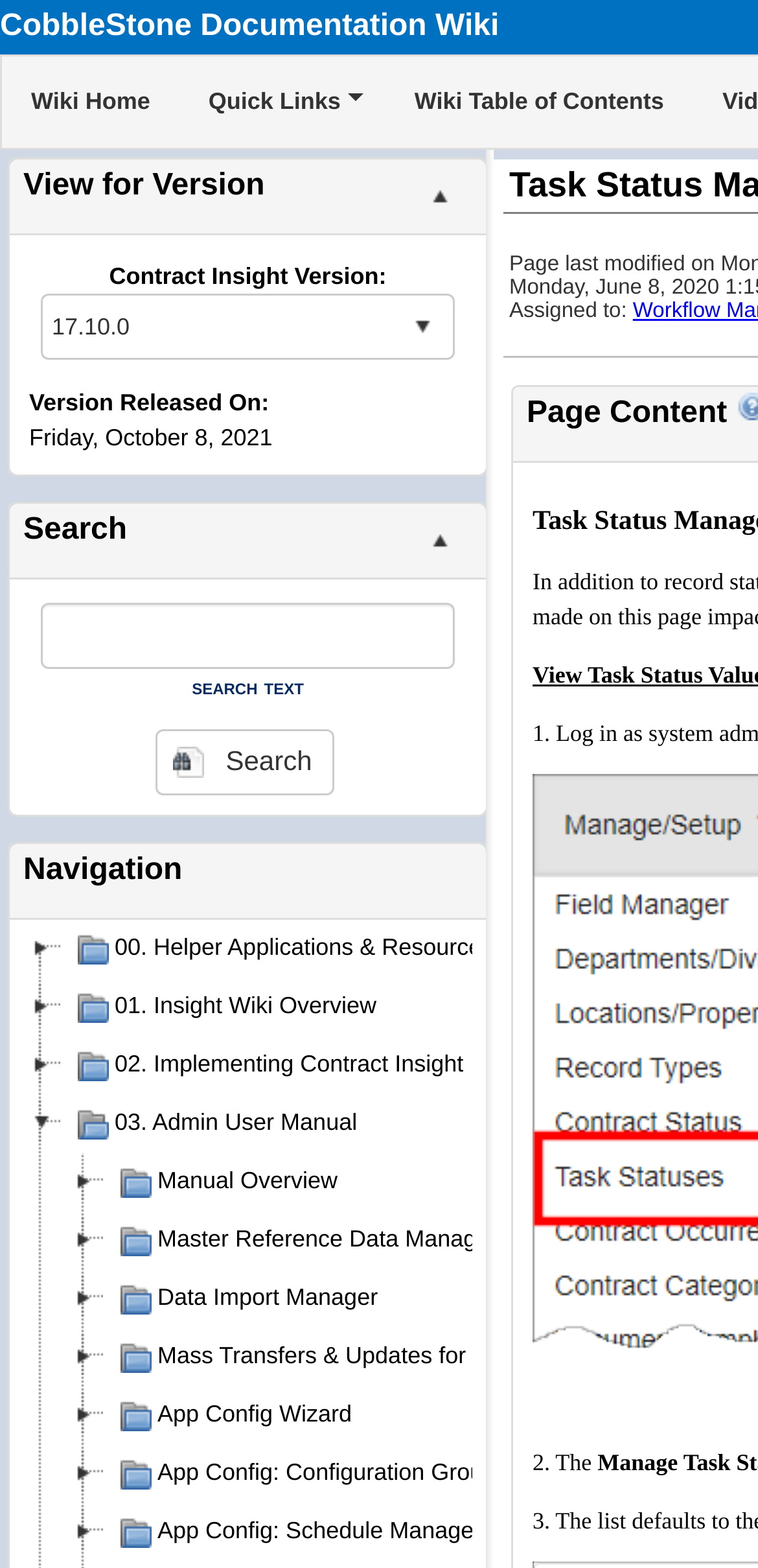What is the purpose of the RadDock control?
Use the screenshot to answer the question with a single word or phrase.

Provide structure and make content resizable